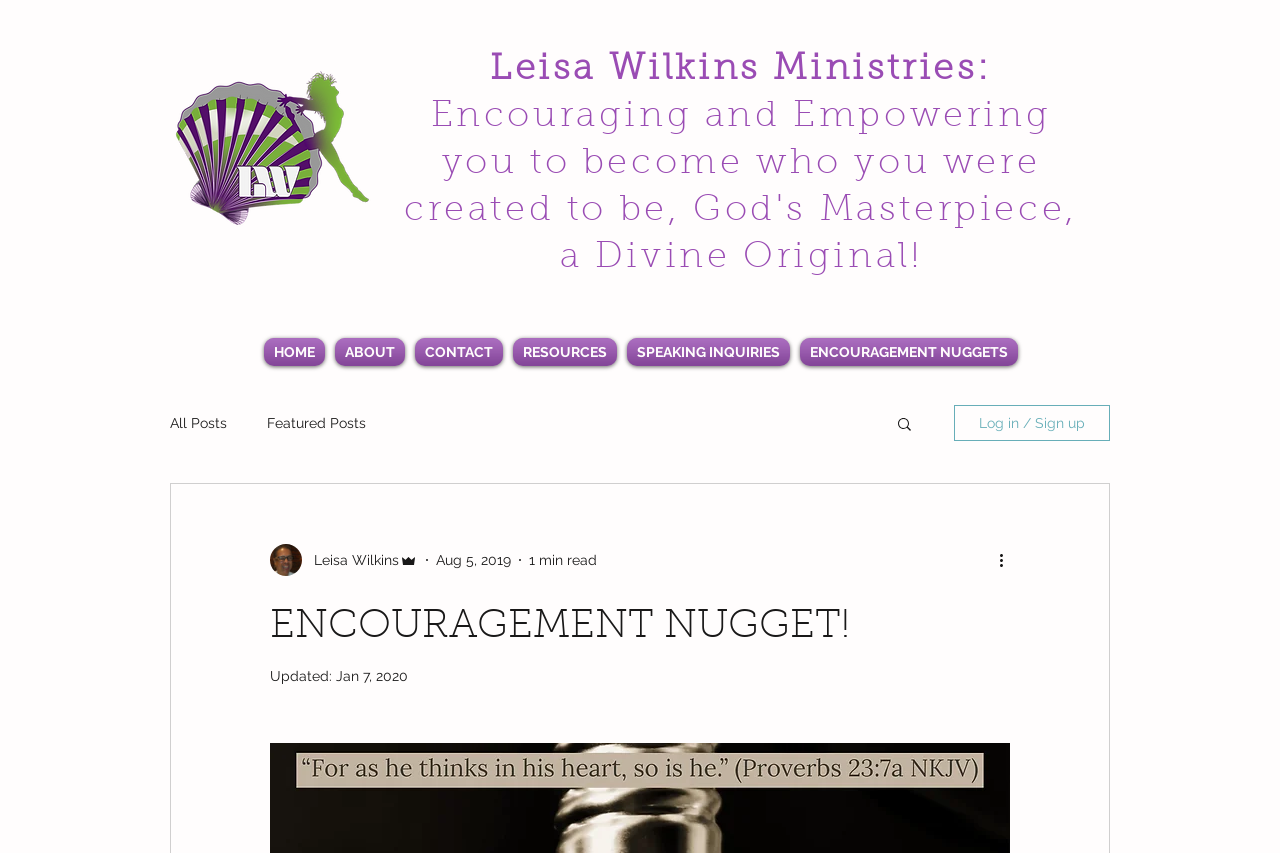Determine the bounding box coordinates of the UI element described below. Use the format (top-left x, top-left y, bottom-right x, bottom-right y) with floating point numbers between 0 and 1: HOME

[0.202, 0.396, 0.257, 0.429]